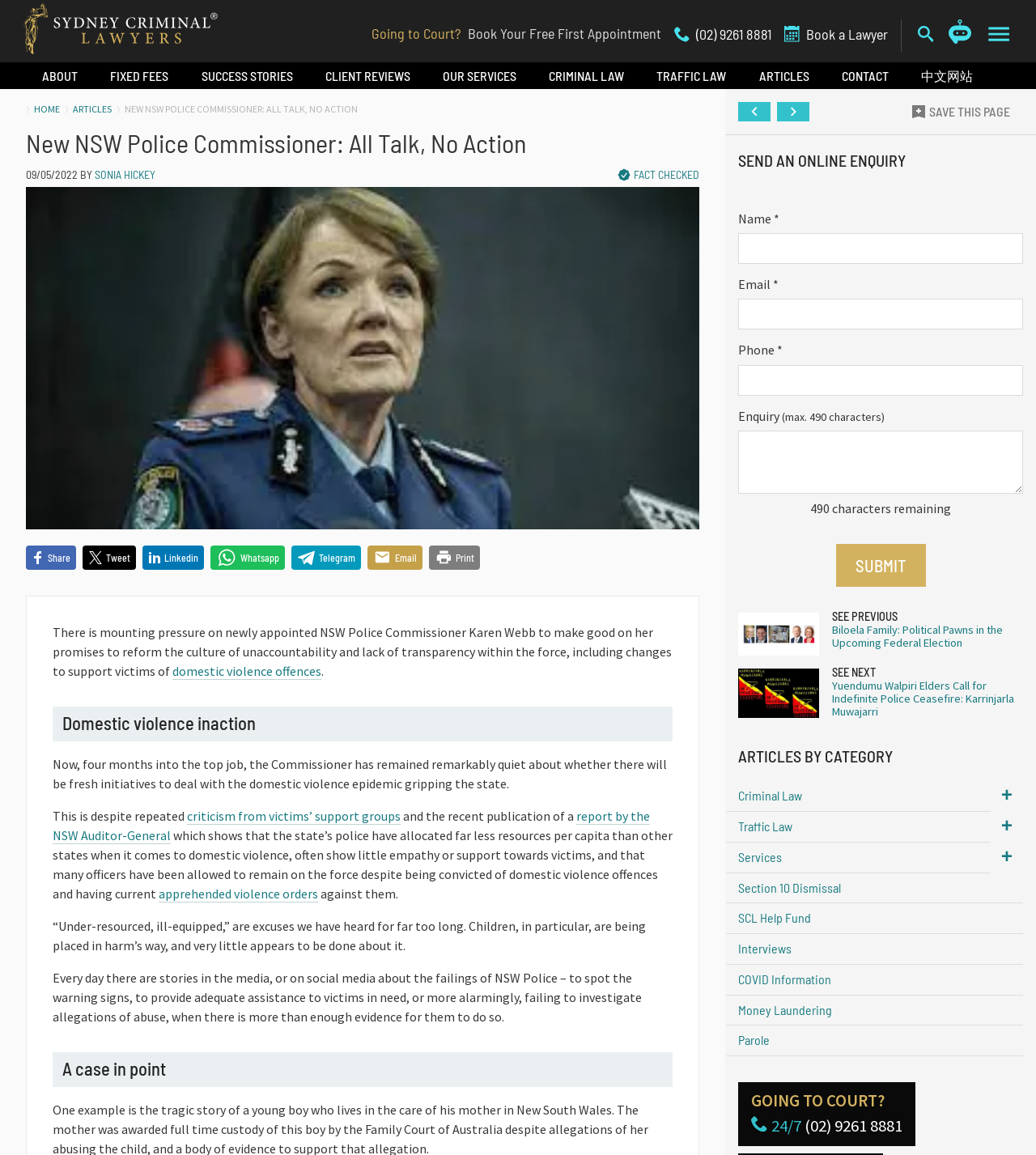Generate a comprehensive caption for the webpage you are viewing.

This webpage appears to be a news article or opinion piece discussing the new NSW Police Commissioner, Karen Webb, and her promises to reform the police force. At the top of the page, there is a header with the title "New NSW Police Commissioner: All Talk, No Action" and a link to share the article on social media. Below the header, there is a large image of Karen Webb.

The article begins with a brief introduction, followed by a series of paragraphs discussing the pressure on Commissioner Webb to make good on her promises to reform the police force, particularly in regards to domestic violence. The text is interspersed with links to related articles and reports, including a report by the NSW Auditor-General.

There are several headings throughout the article, including "Domestic violence inaction" and "A case in point", which break up the text into sections. The article also includes several buttons to share the article on social media, as well as a button to print the page.

At the bottom of the page, there are links to previous and next articles, as well as a button to save the page. There are also several images scattered throughout the page, including icons for social media sharing and a logo for the website.

In terms of layout, the page is divided into clear sections, with headings and subheadings guiding the reader through the article. The text is arranged in a single column, with images and links breaking up the flow of the text. The overall design is clean and easy to navigate.